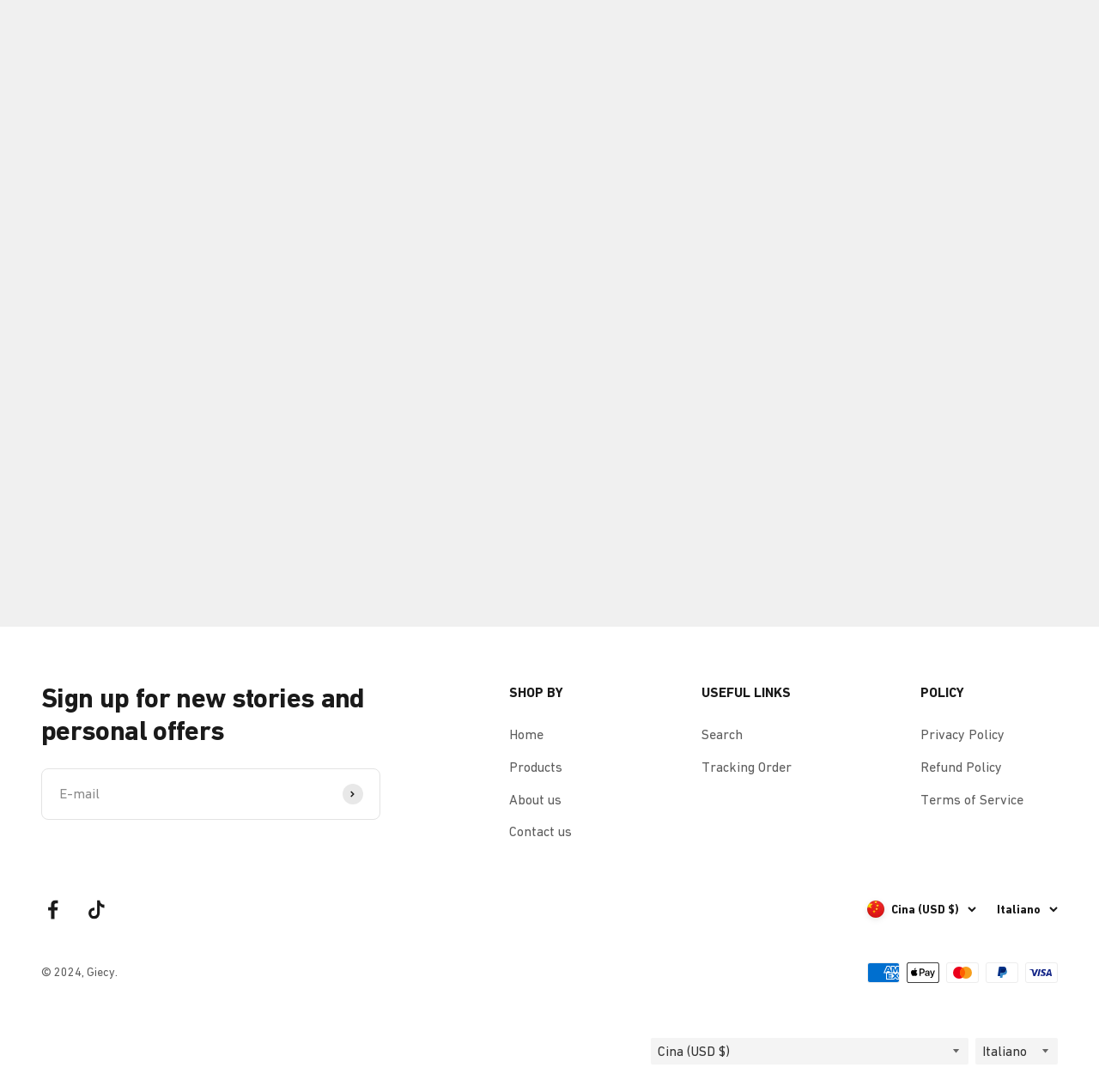Identify the bounding box for the element characterized by the following description: "aria-label="Seguici su Facebook"".

[0.038, 0.822, 0.059, 0.843]